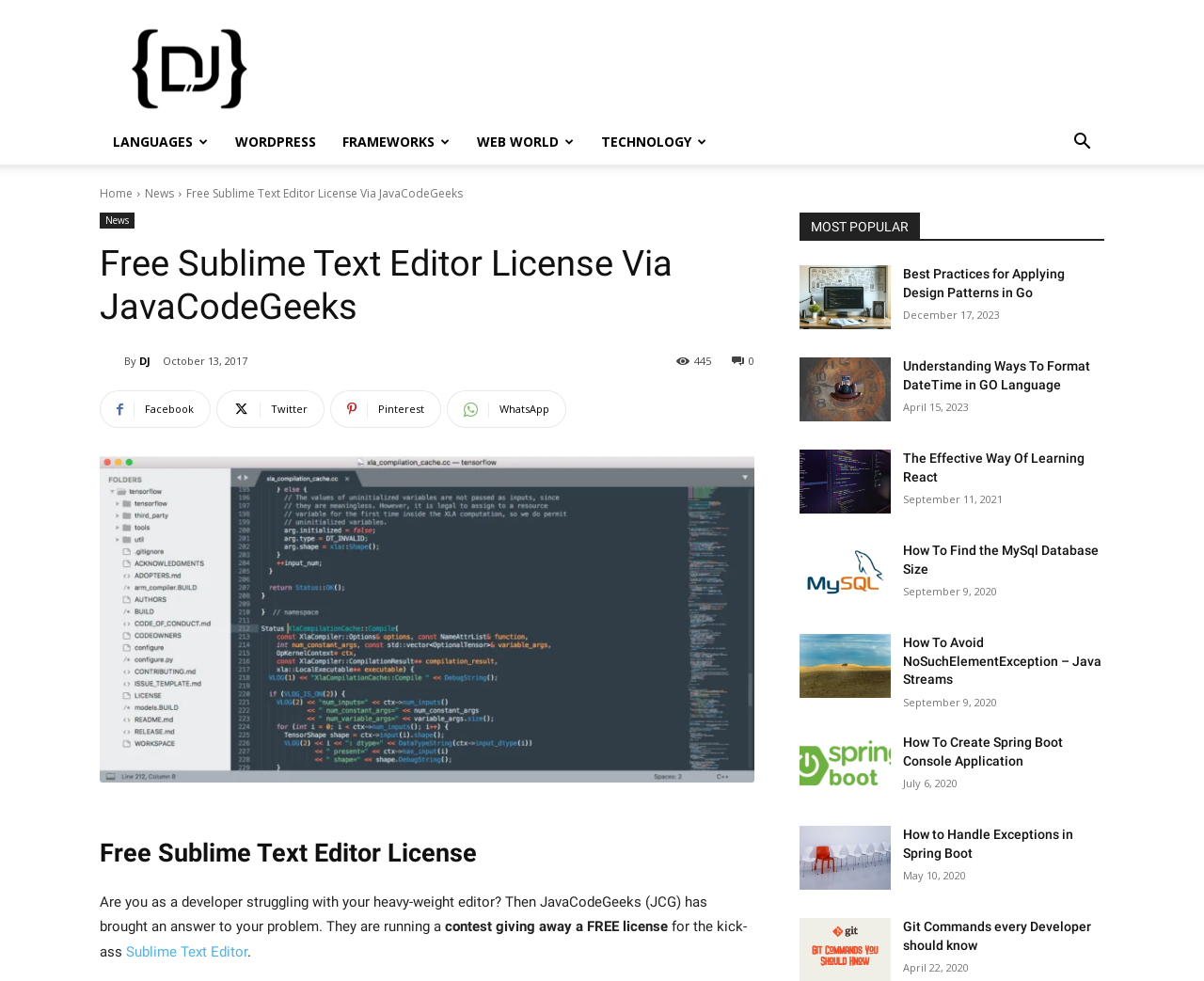Look at the image and write a detailed answer to the question: 
What is the date of the oldest popular article?

The oldest popular article is 'Git Commands every Developer should know', which was published on April 22, 2020, as indicated by the publication date below the article title.